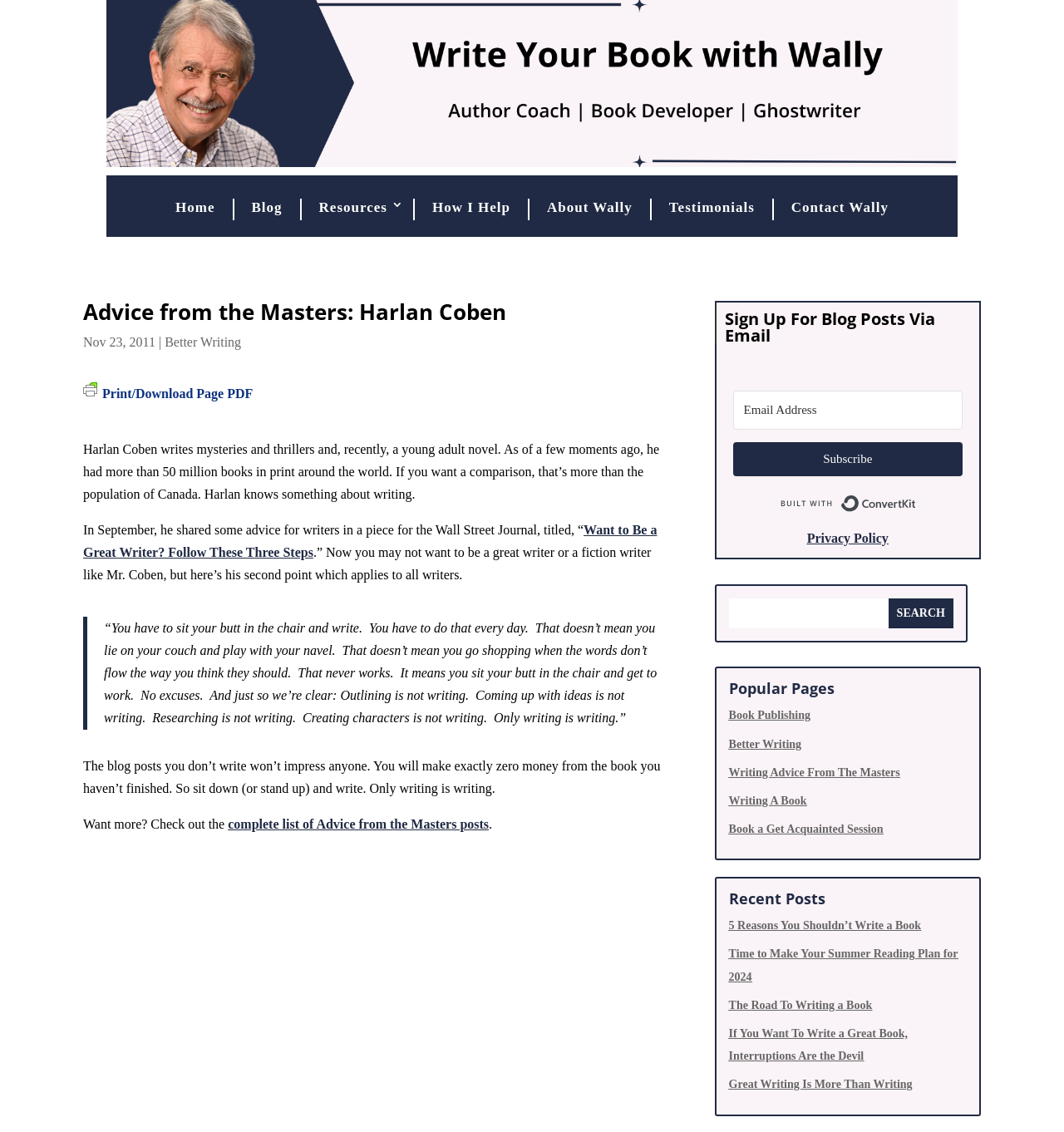Analyze the image and give a detailed response to the question:
What is the purpose of the 'Sign Up For Blog Posts Via Email' section?

The section has a heading 'Sign Up For Blog Posts Via Email' and a textbox to enter an email address, which suggests that the purpose is to subscribe to blog posts via email.